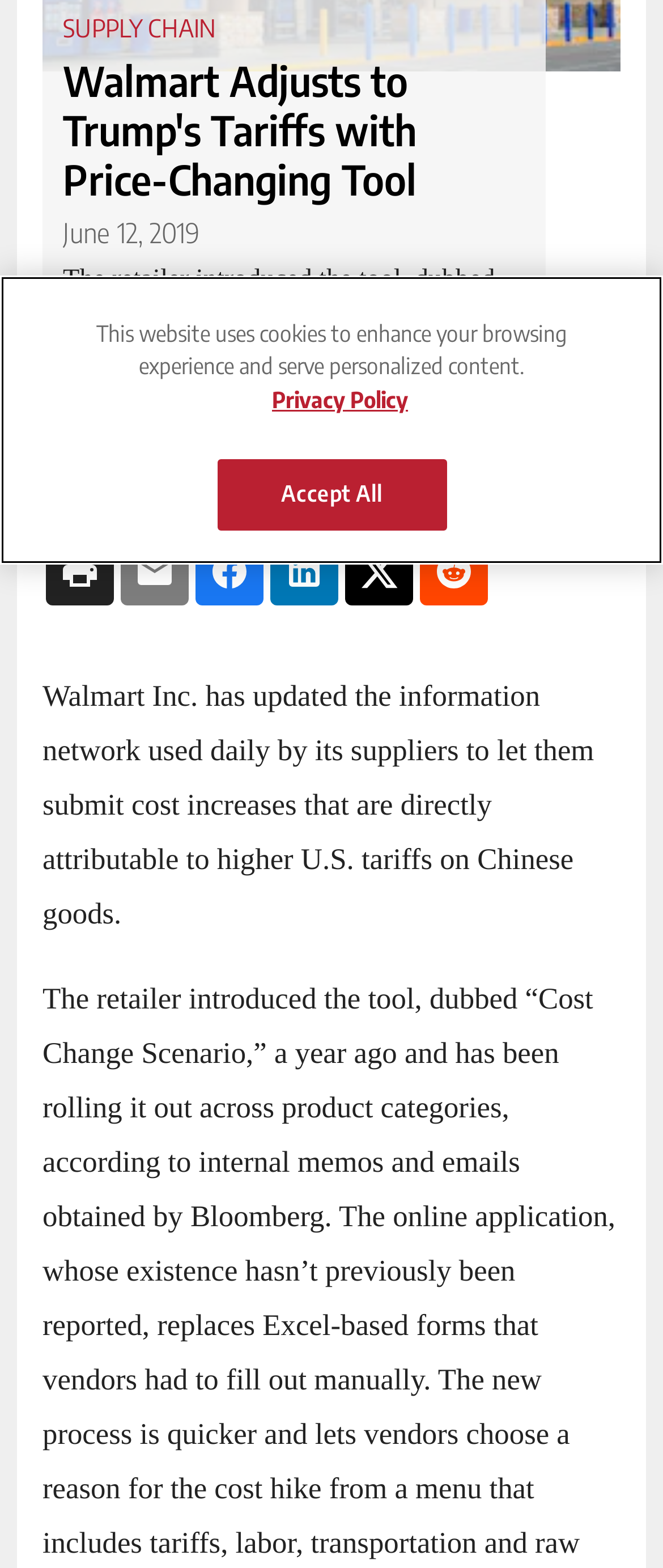Predict the bounding box for the UI component with the following description: "January 26, 2022".

None